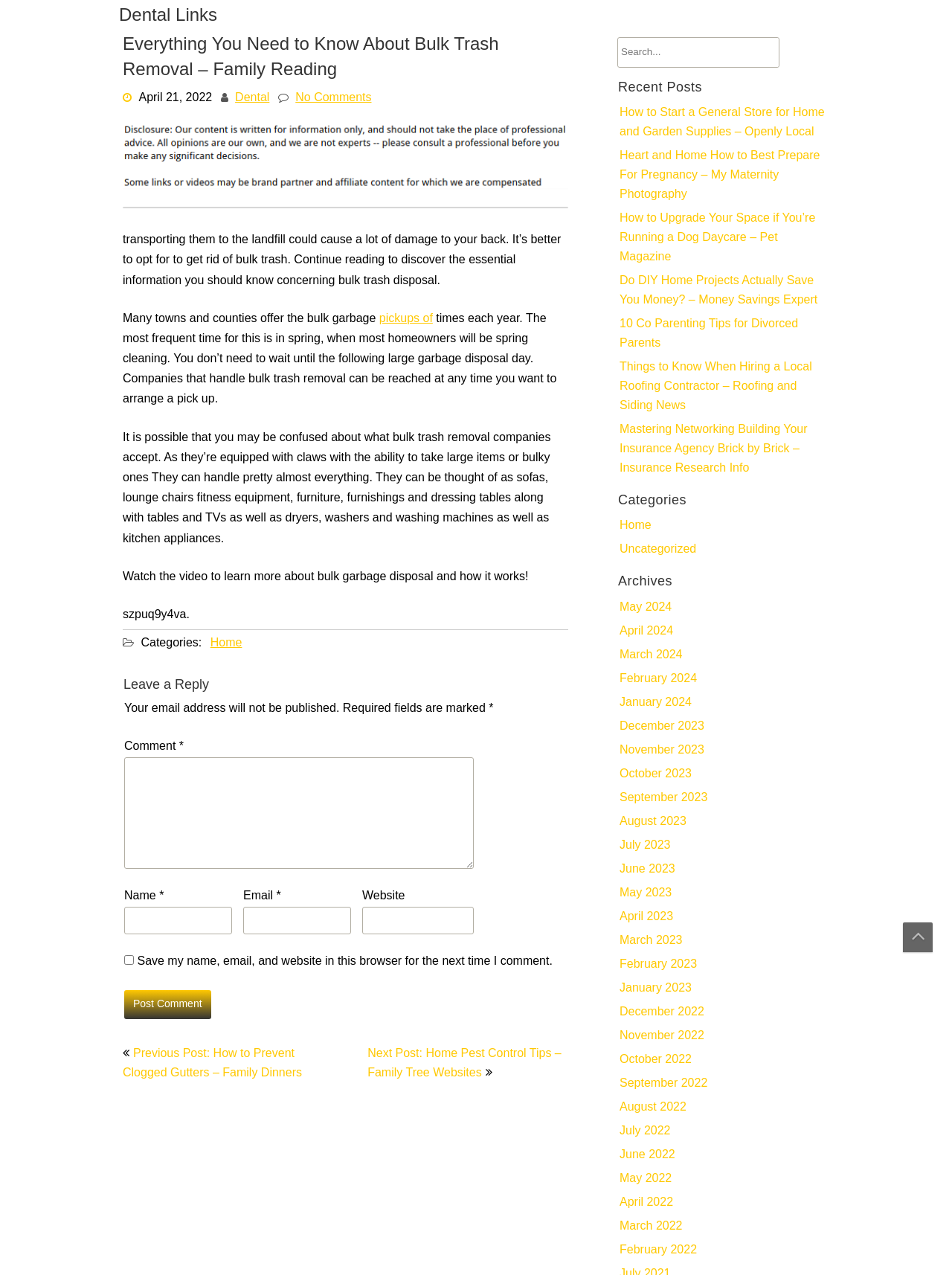Specify the bounding box coordinates of the area that needs to be clicked to achieve the following instruction: "explore Paint on concrete".

None